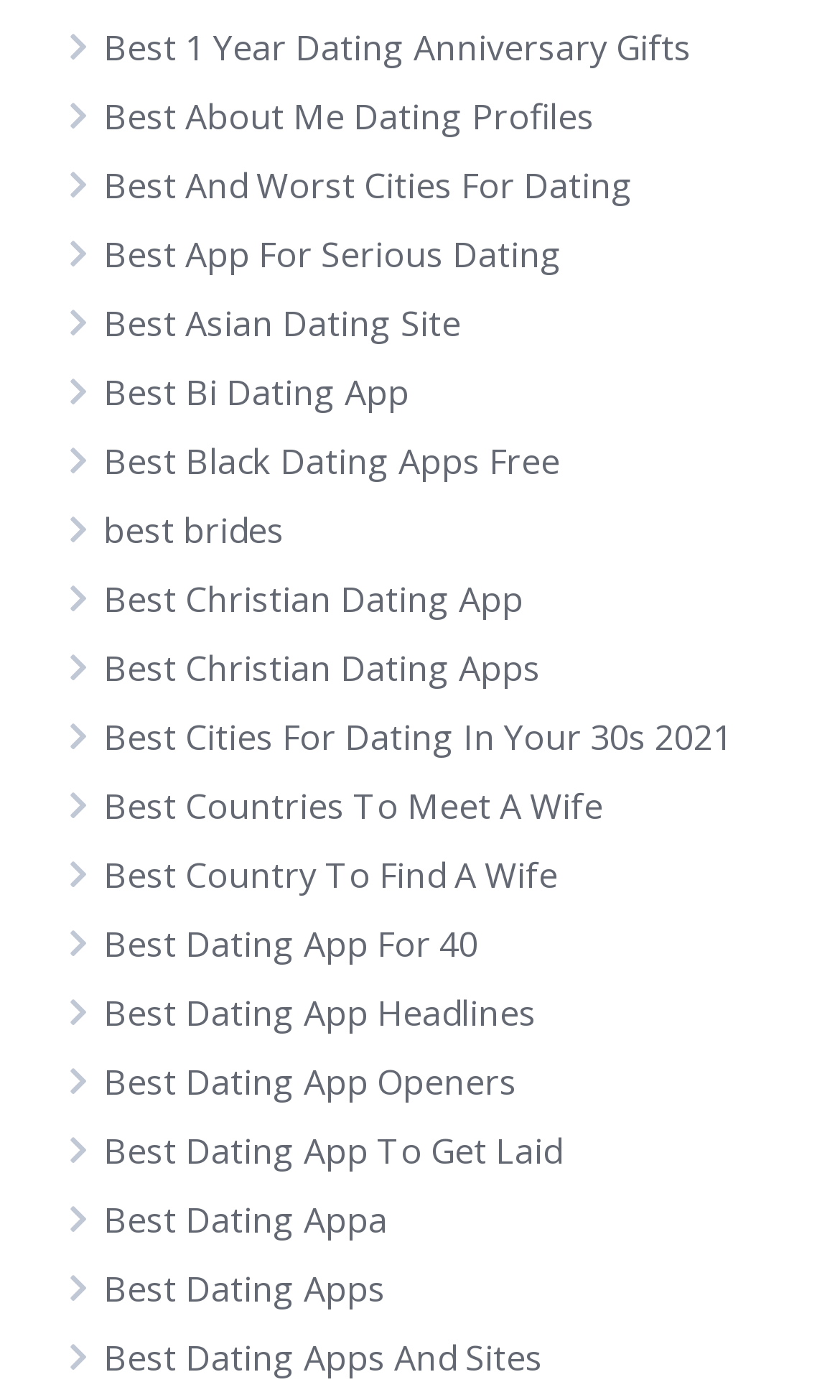What is the topic of the webpage?
Identify the answer in the screenshot and reply with a single word or phrase.

Dating